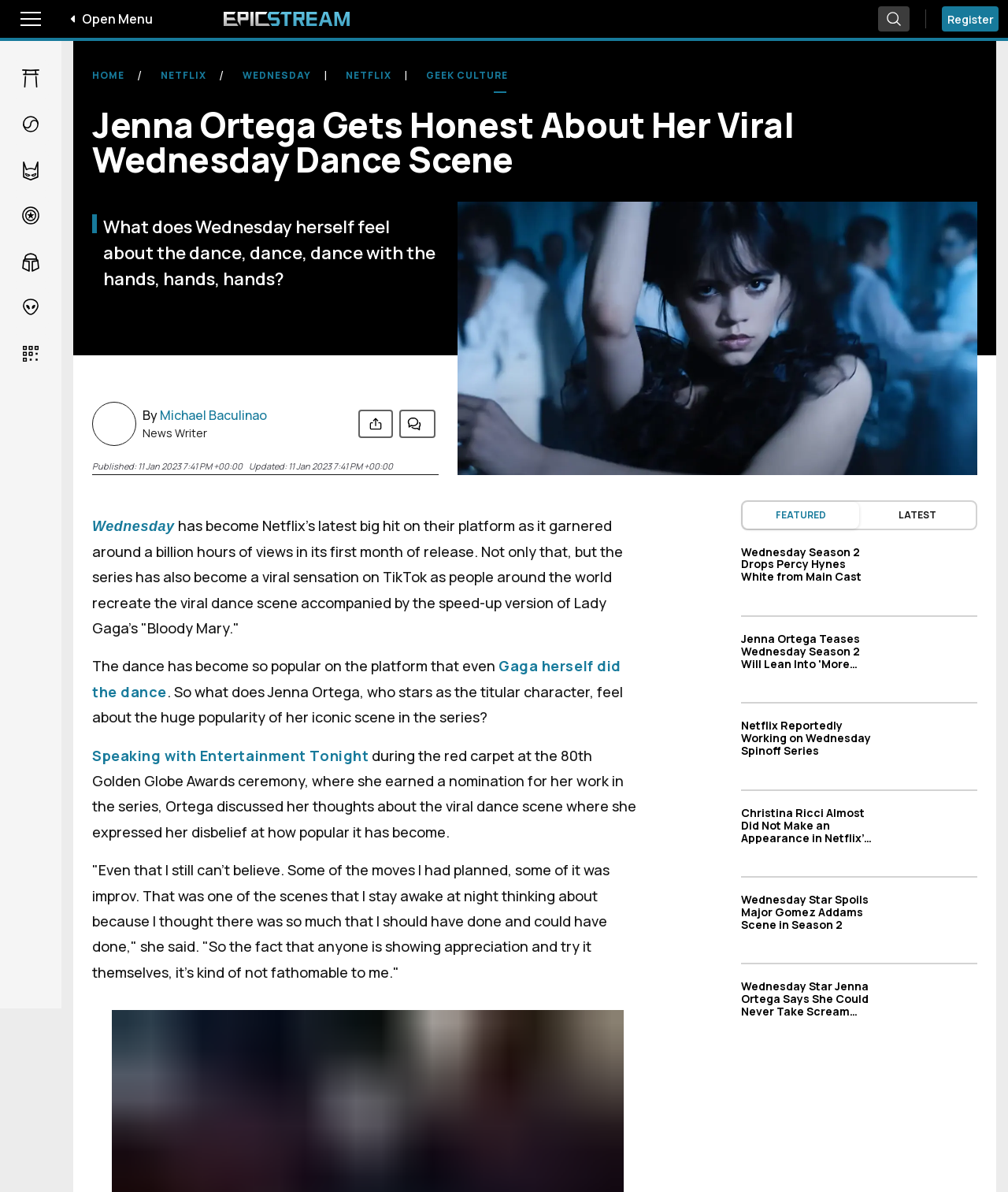What is the name of the actress who stars as Wednesday?
Please provide a single word or phrase as your answer based on the image.

Jenna Ortega